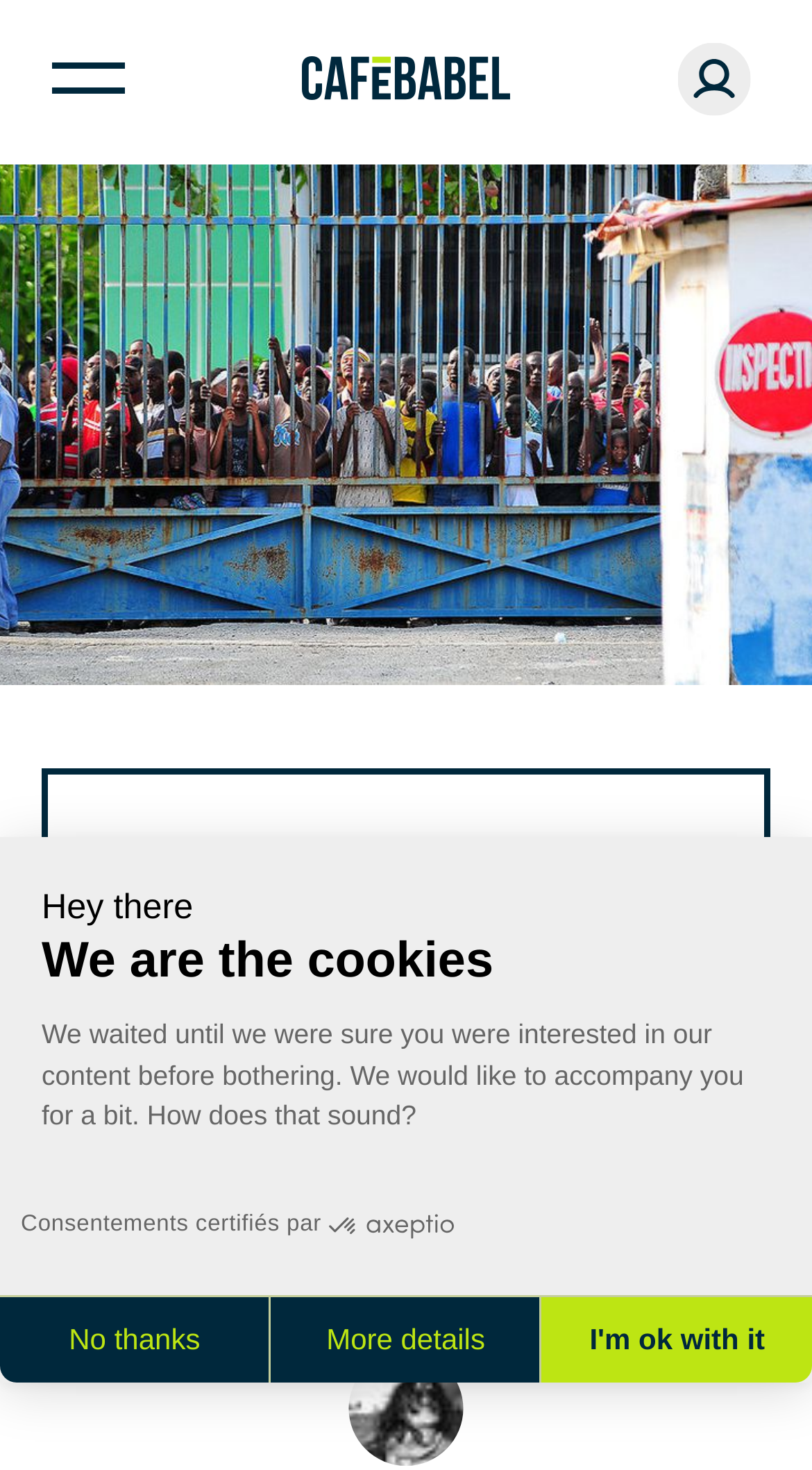Reply to the question with a single word or phrase:
What is the profile picture?

Blank profile picture